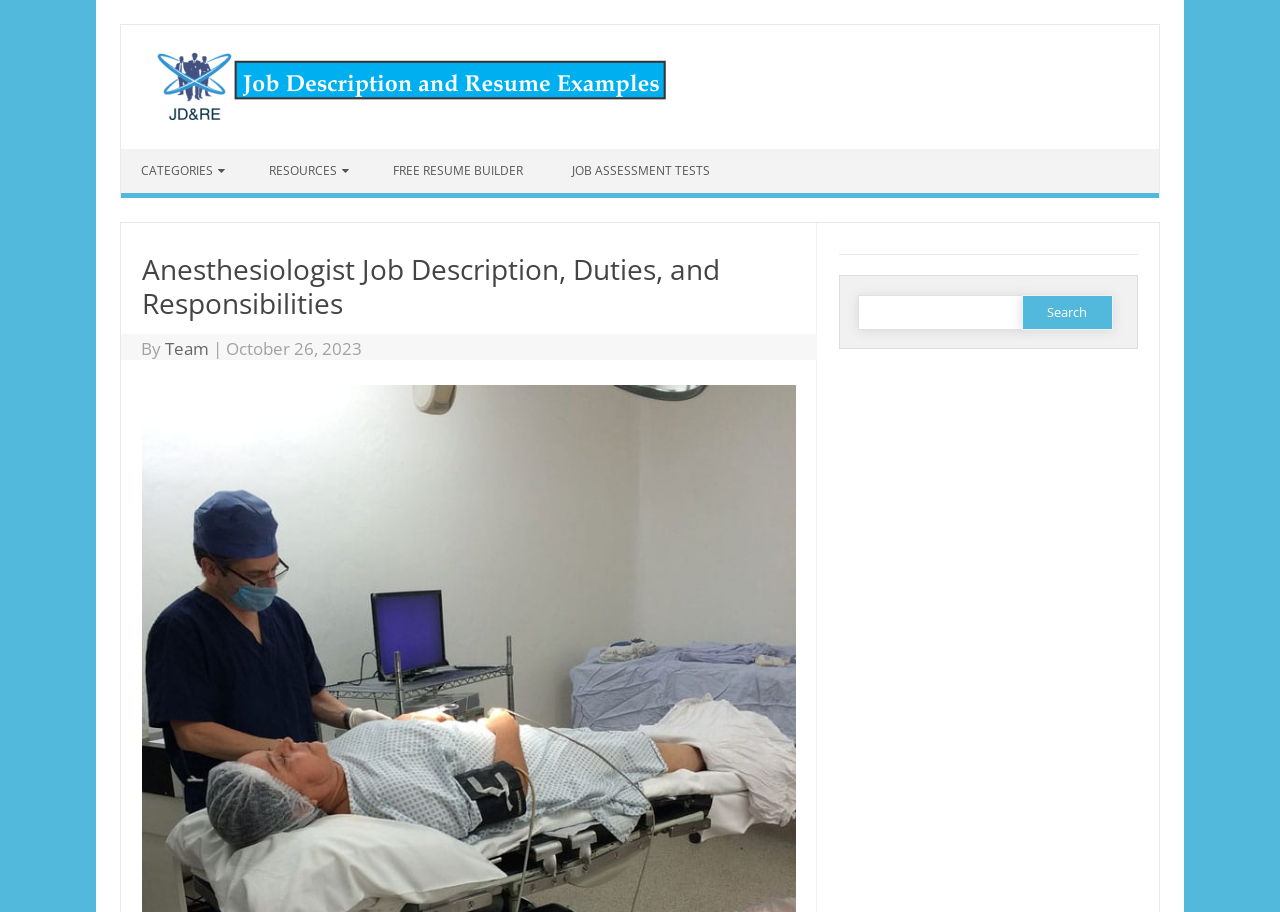Could you locate the bounding box coordinates for the section that should be clicked to accomplish this task: "Click on the 'Job Description And Resume Examples' link".

[0.108, 0.112, 0.52, 0.137]